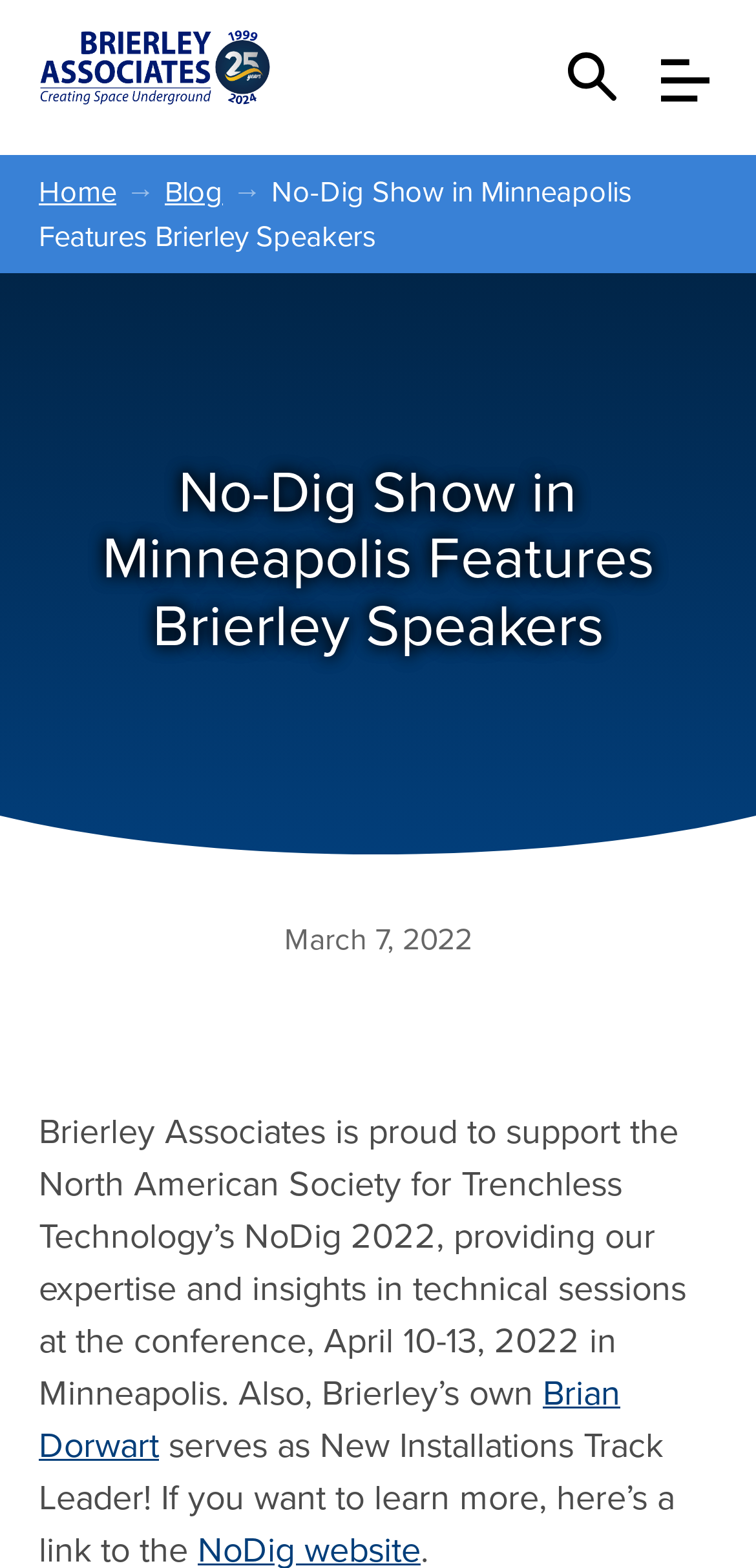Who is the speaker mentioned in the webpage?
From the image, provide a succinct answer in one word or a short phrase.

Brian Dorwart